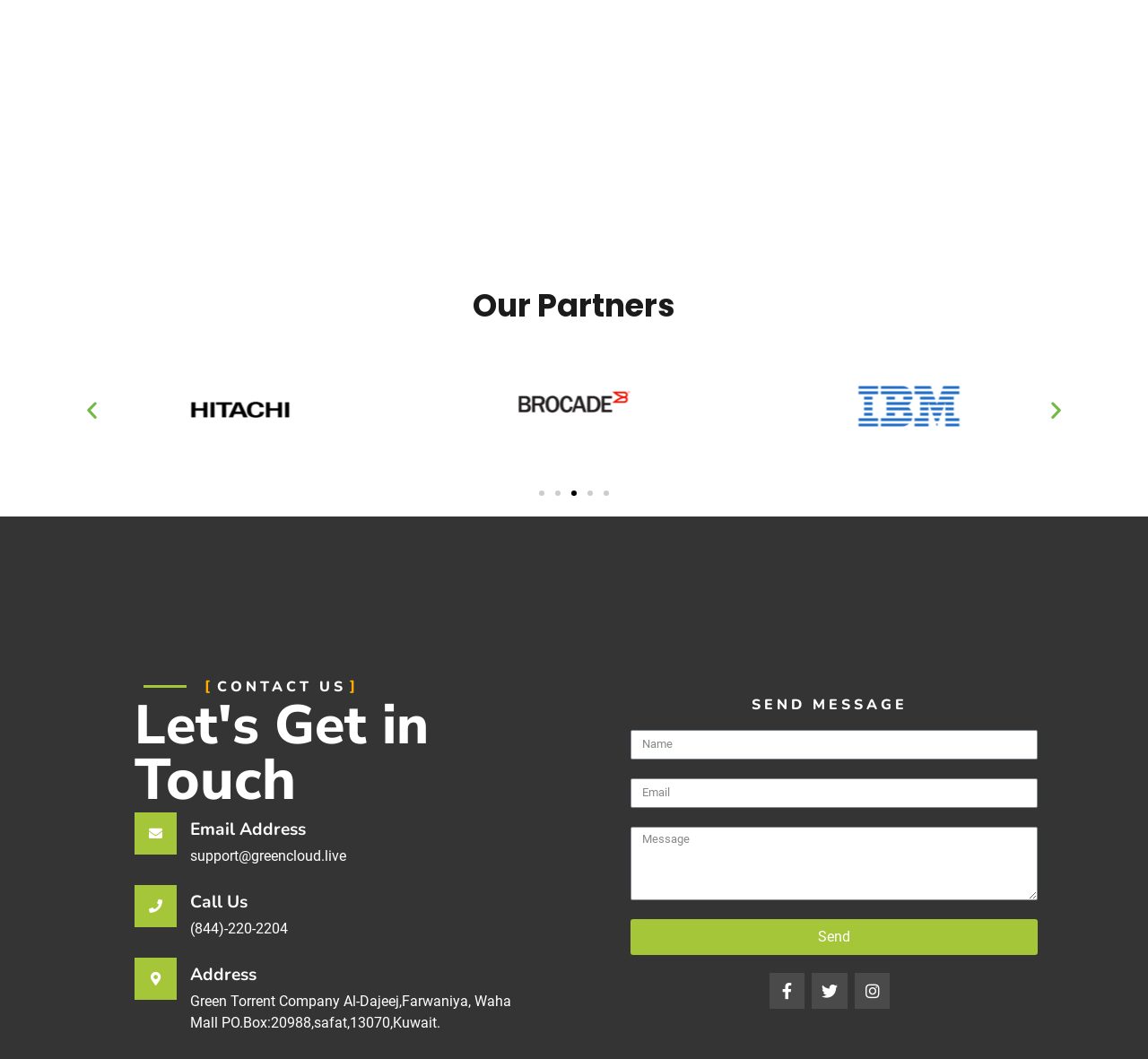What is the purpose of the 'SEND MESSAGE' section?
Please provide a comprehensive answer based on the visual information in the image.

The 'SEND MESSAGE' section has a heading, three text boxes for 'Name', 'Email', and 'Message', and a 'Send' button, which suggests that this section is for users to send a message to the company or its representatives.